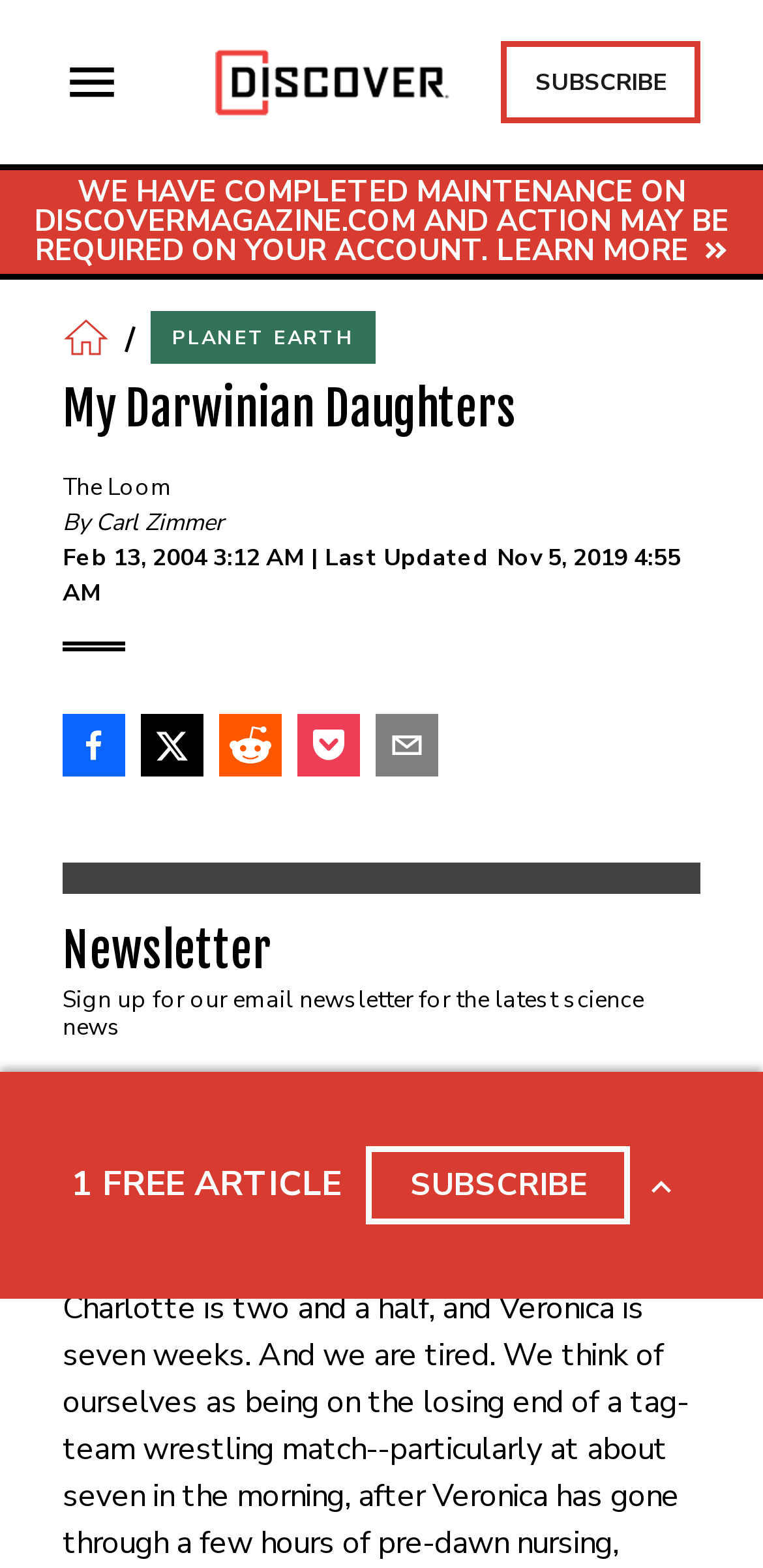Locate the bounding box for the described UI element: "Carl Zimmer". Ensure the coordinates are four float numbers between 0 and 1, formatted as [left, top, right, bottom].

[0.126, 0.323, 0.292, 0.343]